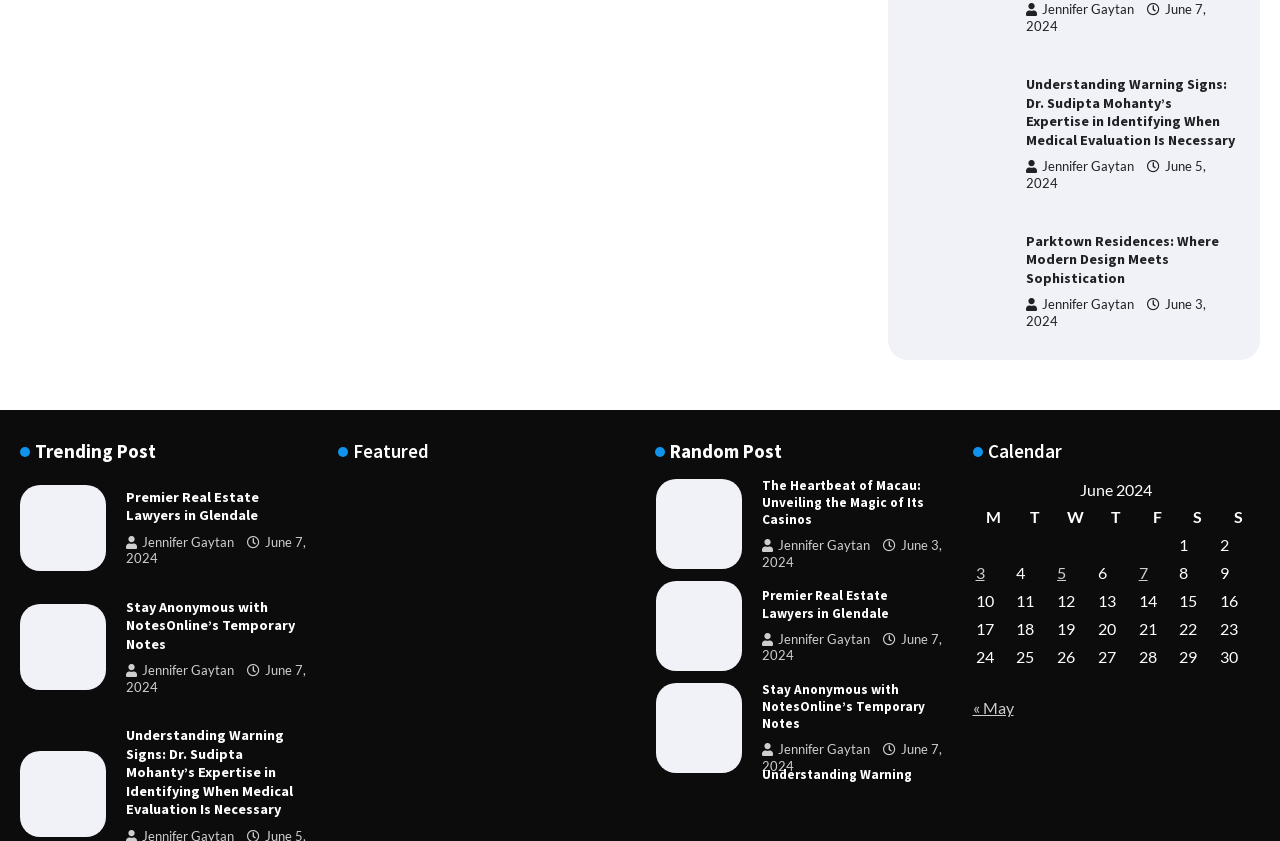Determine the bounding box coordinates for the UI element matching this description: "June 3, 2024".

[0.595, 0.883, 0.736, 0.92]